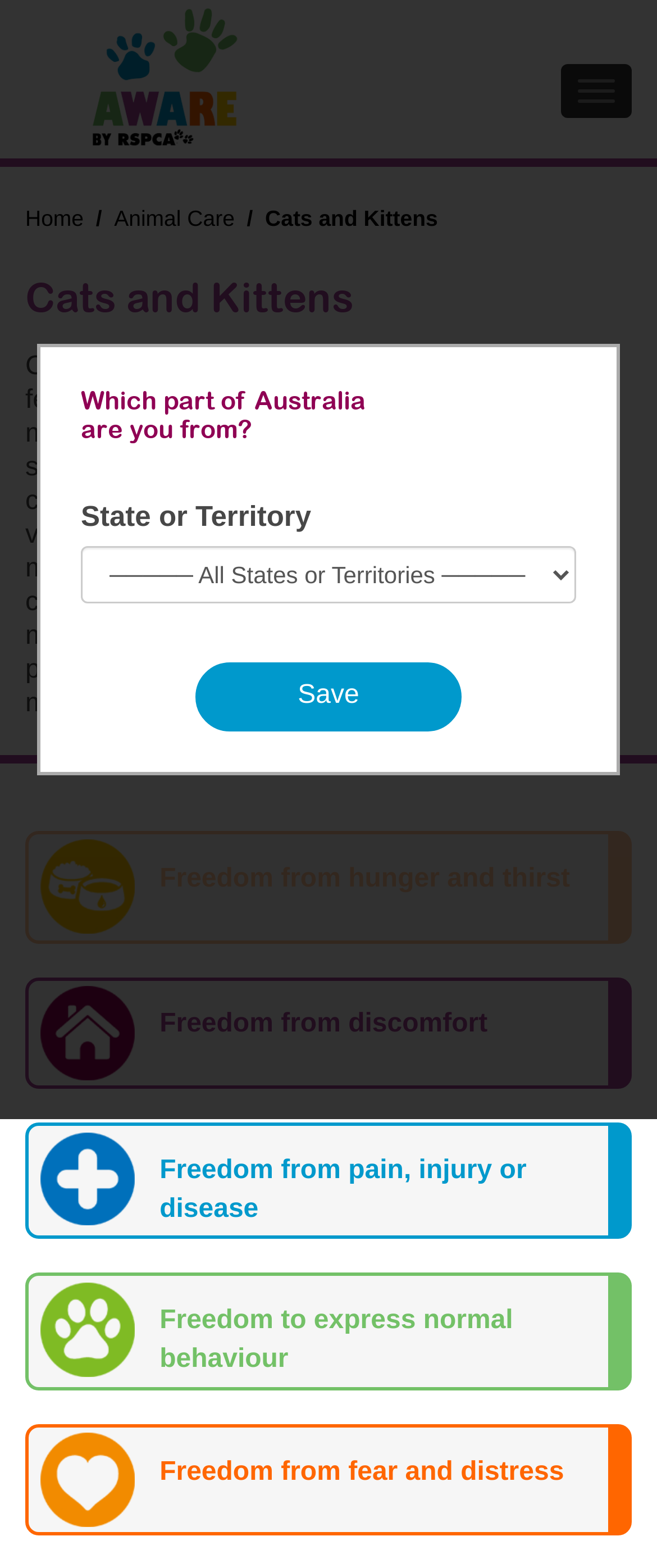How many freedoms are mentioned on this webpage?
Based on the visual content, answer with a single word or a brief phrase.

5